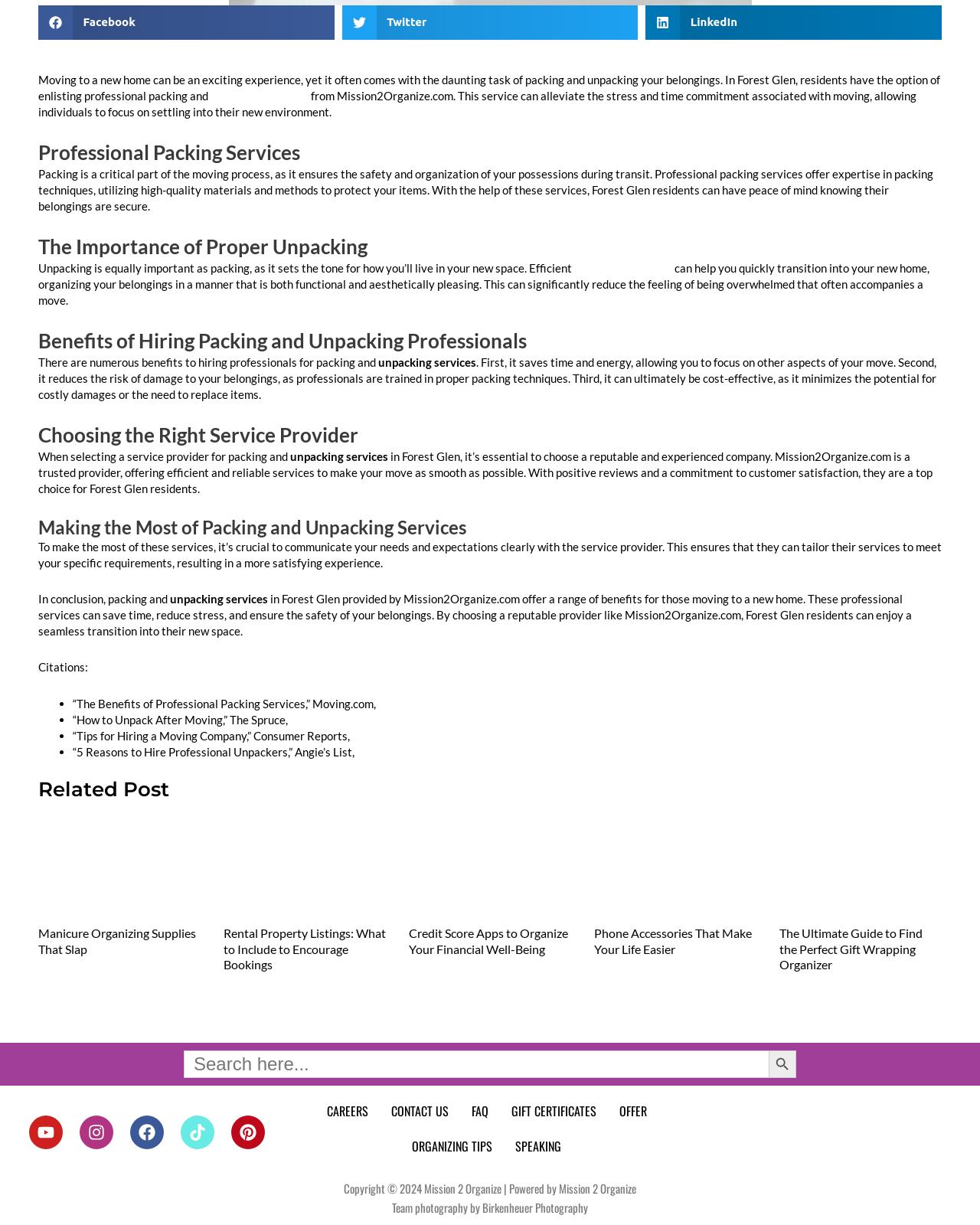Locate the bounding box coordinates of the clickable part needed for the task: "Read the Knowledge Base".

None